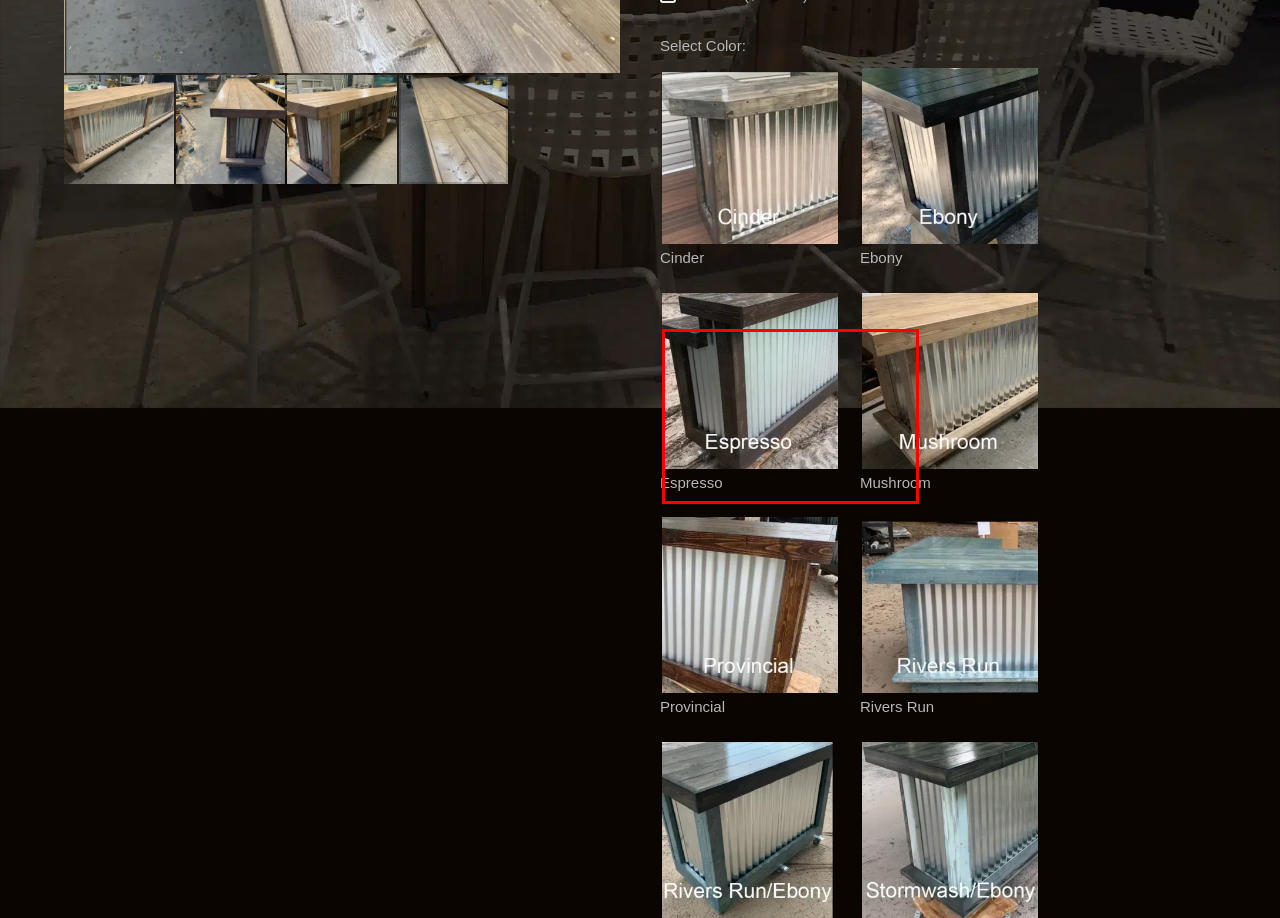Given a screenshot of a webpage containing a red rectangle bounding box, extract and provide the text content found within the red bounding box.

Our items are shipped via LTL freight (semi-truck w/ liftgate) to your curb. You will be responsible for getting the desk from your curb to its final destination.